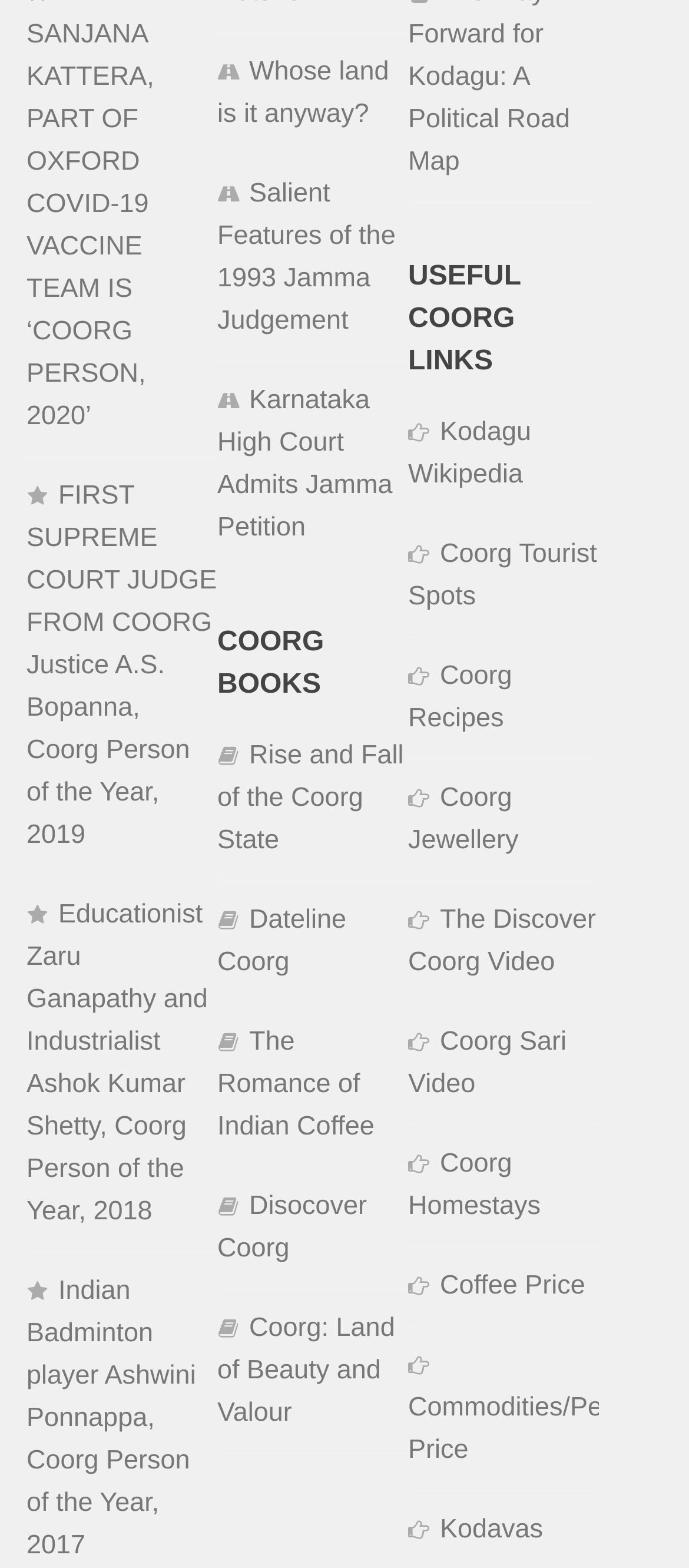Use a single word or phrase to respond to the question:
What is the title of the first book?

Rise and Fall of the Coorg State